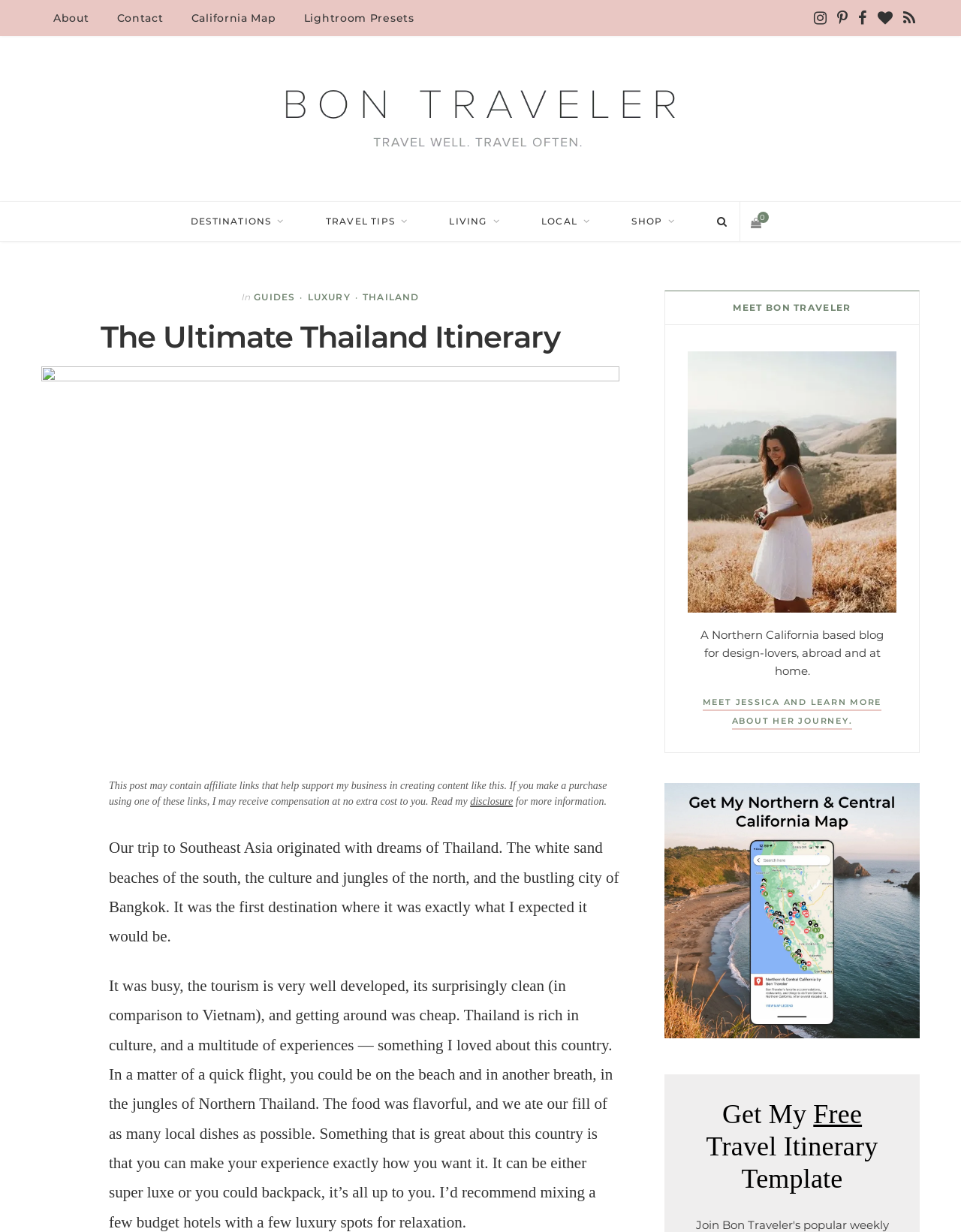Determine the bounding box coordinates of the clickable region to carry out the instruction: "Read the article about the beam of energy that could save you from blindness".

None